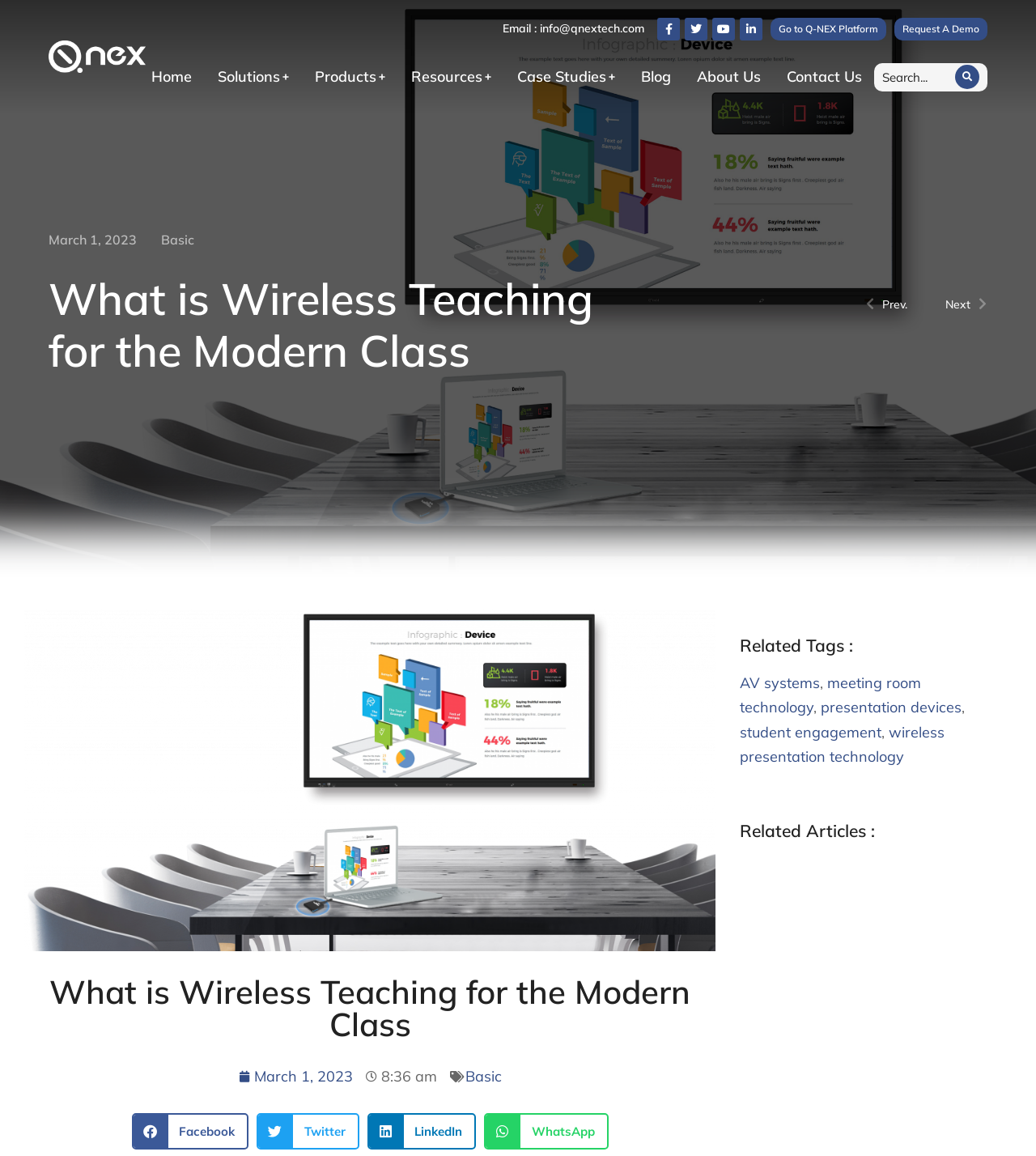Respond to the following query with just one word or a short phrase: 
How many social media sharing buttons are there?

4